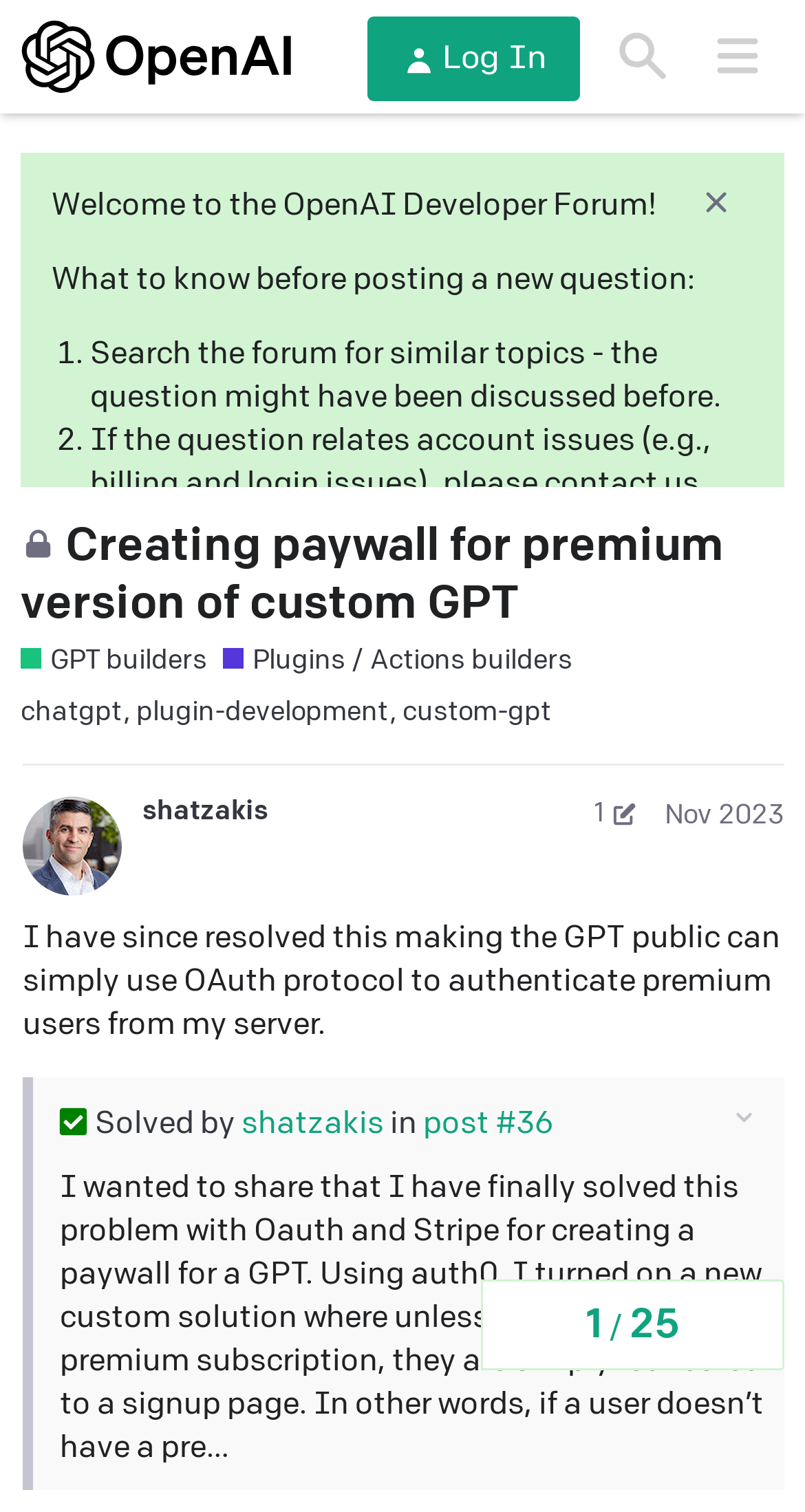Could you locate the bounding box coordinates for the section that should be clicked to accomplish this task: "Log in".

[0.457, 0.011, 0.721, 0.068]